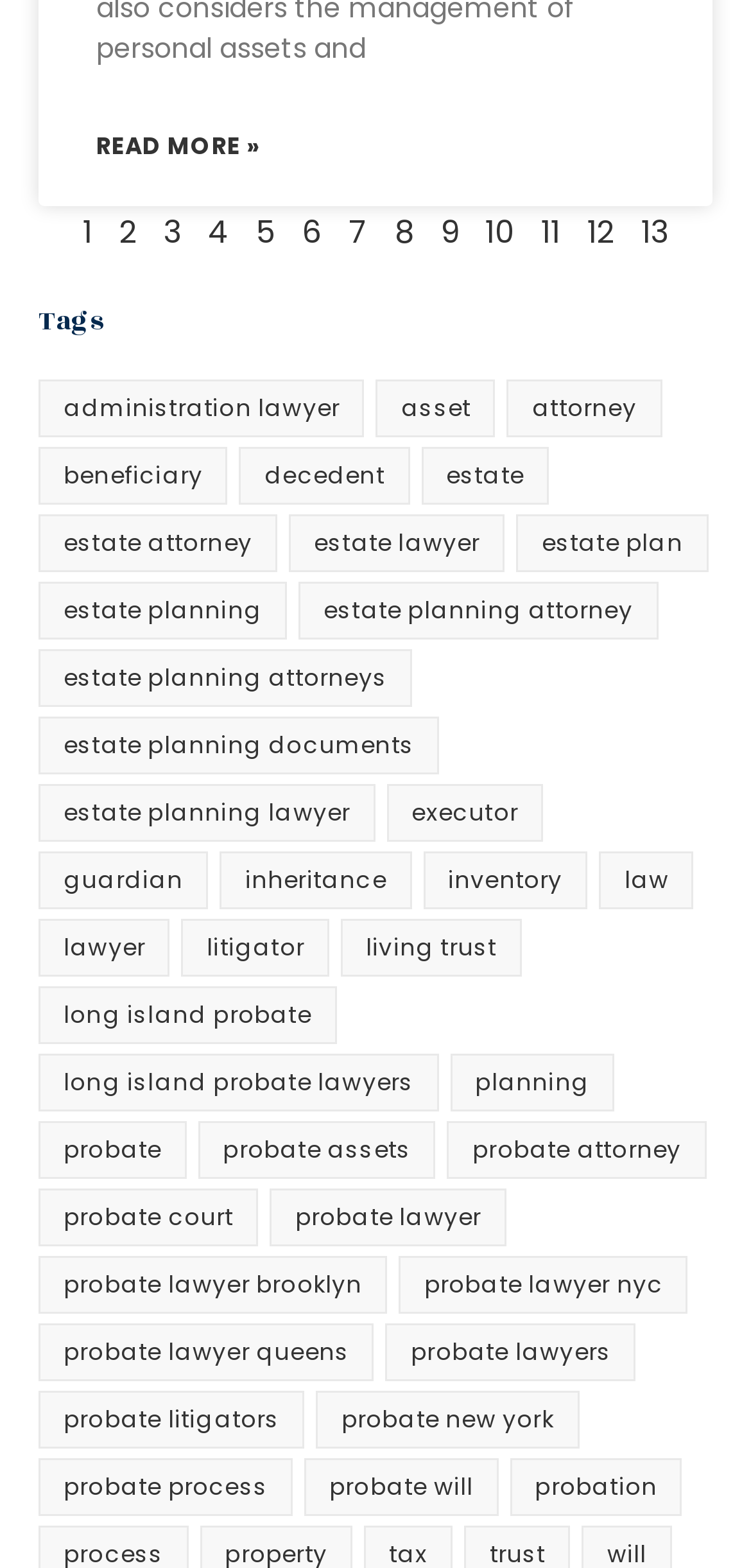Determine the bounding box coordinates of the clickable region to execute the instruction: "Learn about estate planning attorney". The coordinates should be four float numbers between 0 and 1, denoted as [left, top, right, bottom].

[0.397, 0.371, 0.876, 0.408]